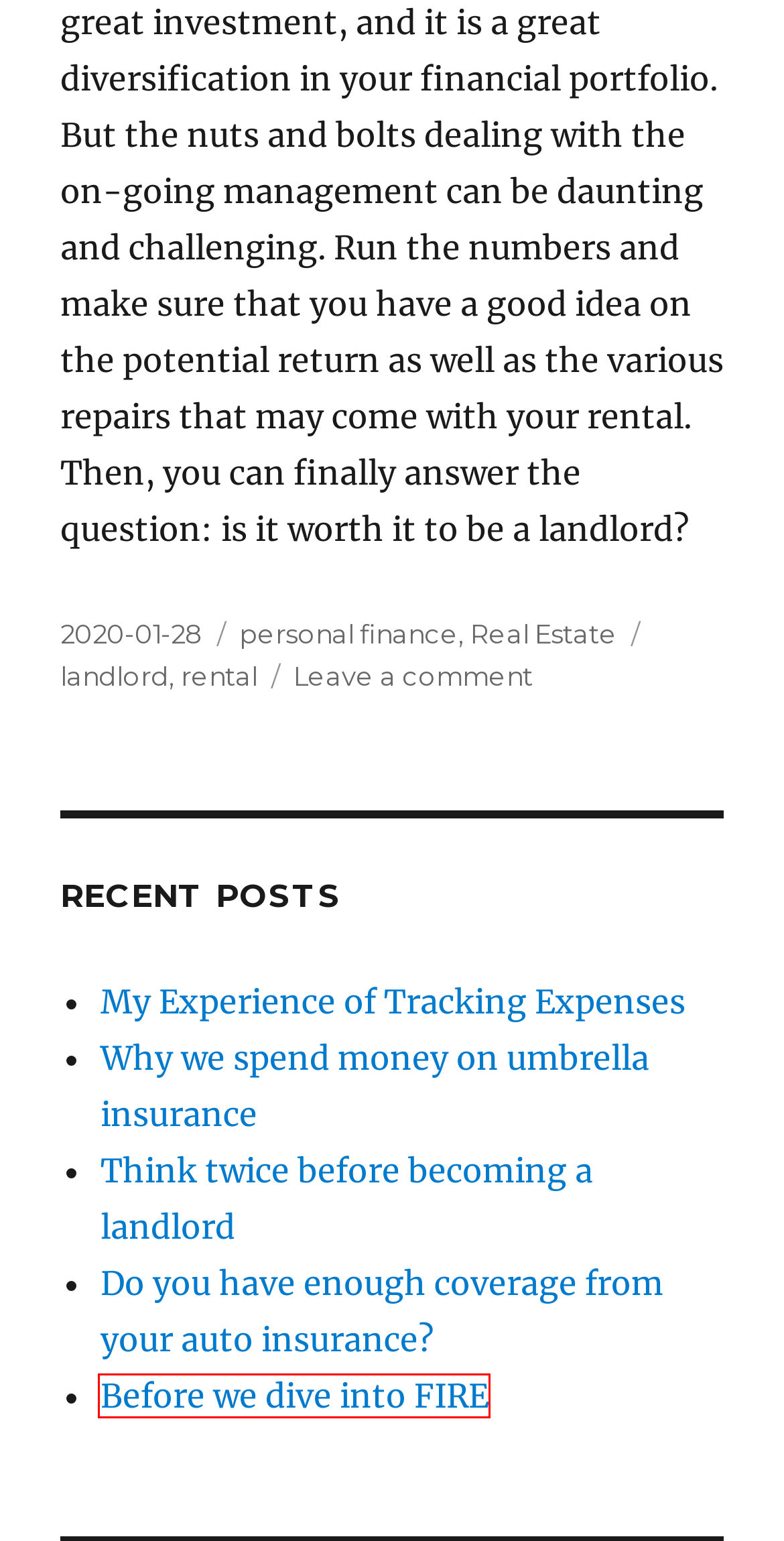Inspect the screenshot of a webpage with a red rectangle bounding box. Identify the webpage description that best corresponds to the new webpage after clicking the element inside the bounding box. Here are the candidates:
A. general – Mrs. Goldilocks
B. Before we dive into FIRE – Mrs. Goldilocks
C. February 2020 – Mrs. Goldilocks
D. Do you have enough coverage from your auto insurance? – Mrs. Goldilocks
E. rental – Mrs. Goldilocks
F. parenthood – Mrs. Goldilocks
G. My Experience of Tracking Expenses – Mrs. Goldilocks
H. landlord – Mrs. Goldilocks

B